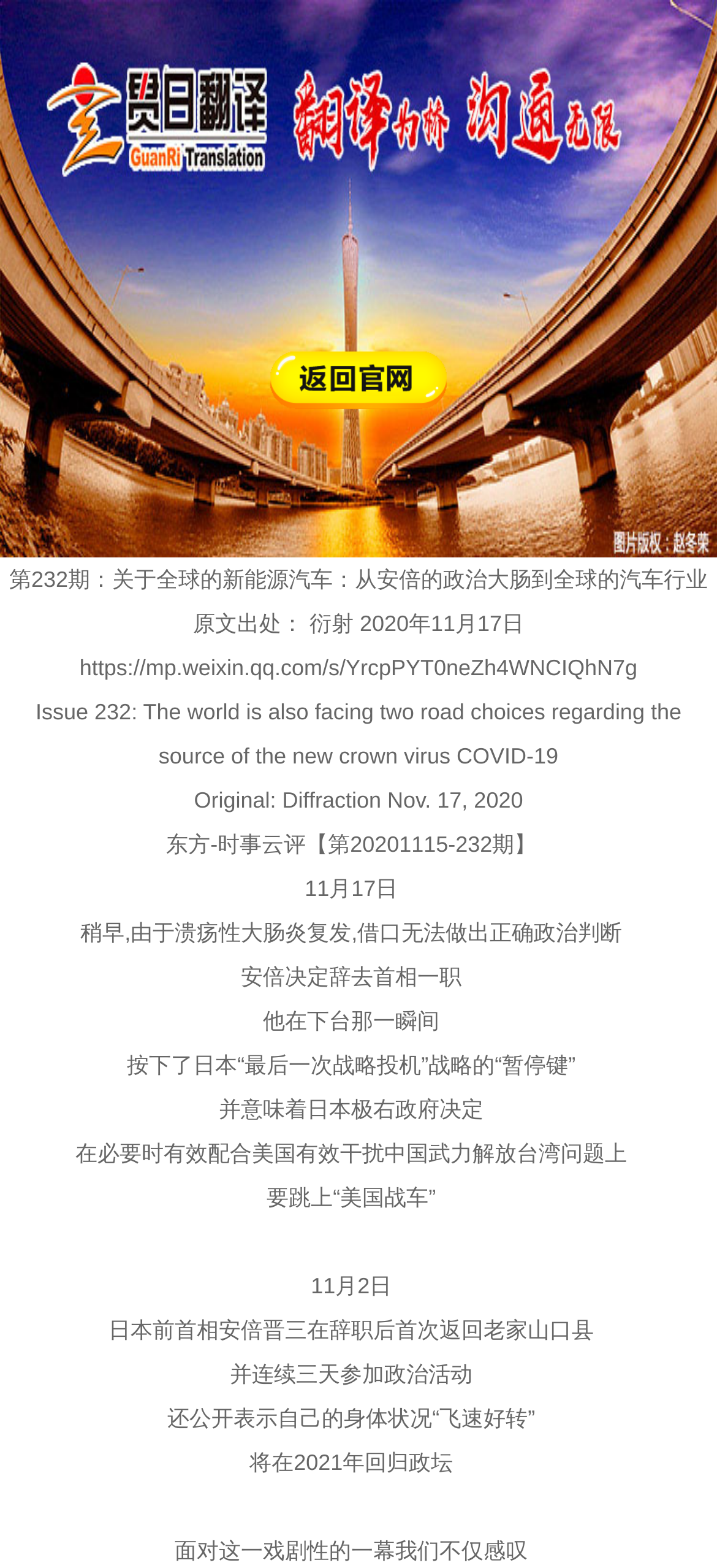Identify the bounding box coordinates of the HTML element based on this description: "https://mp.weixin.qq.com/s/YrcpPYT0neZh4WNCIQhN7g".

[0.111, 0.418, 0.889, 0.434]